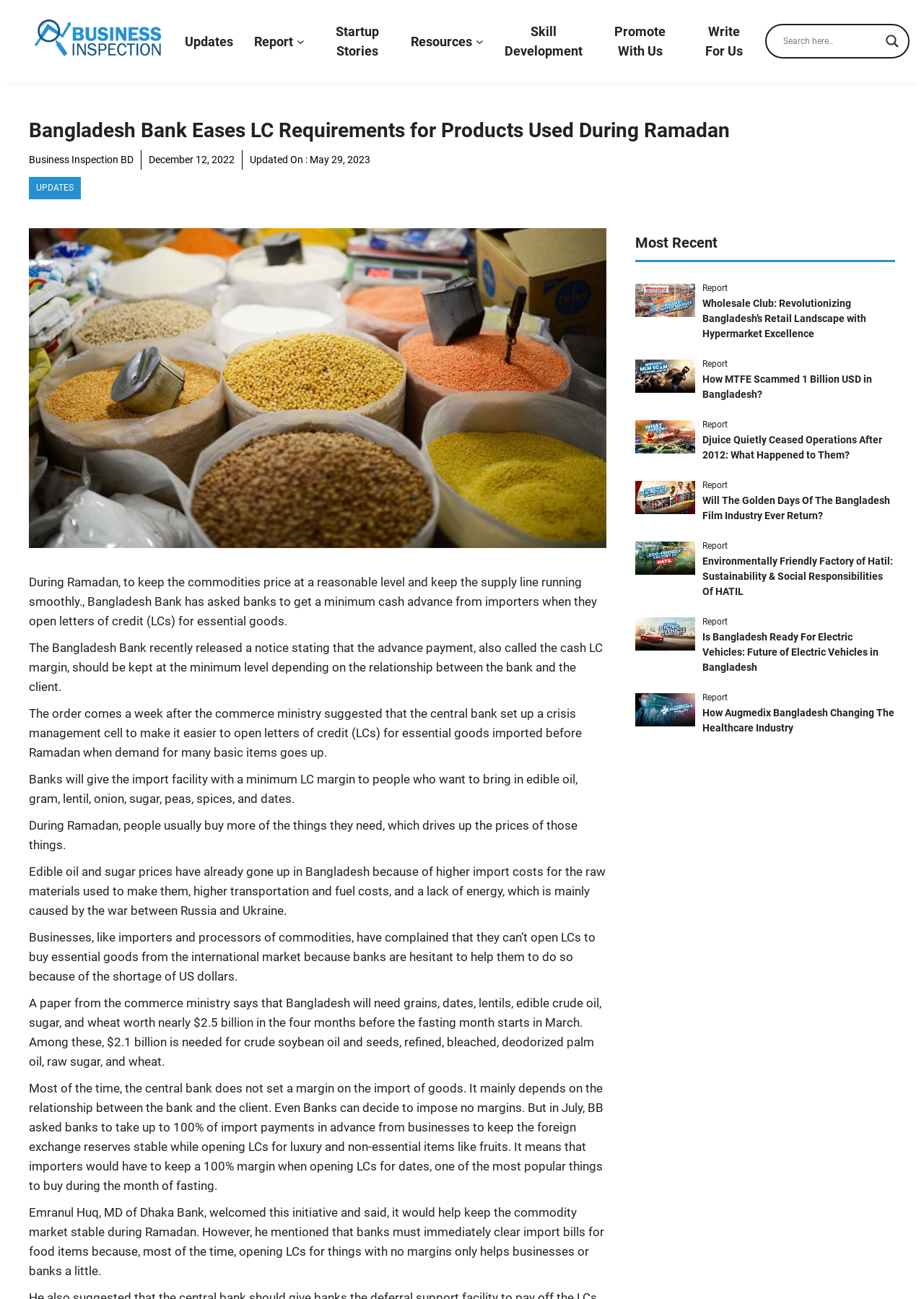Please identify the bounding box coordinates of the element I should click to complete this instruction: 'Search for something'. The coordinates should be given as four float numbers between 0 and 1, like this: [left, top, right, bottom].

[0.848, 0.024, 0.951, 0.039]